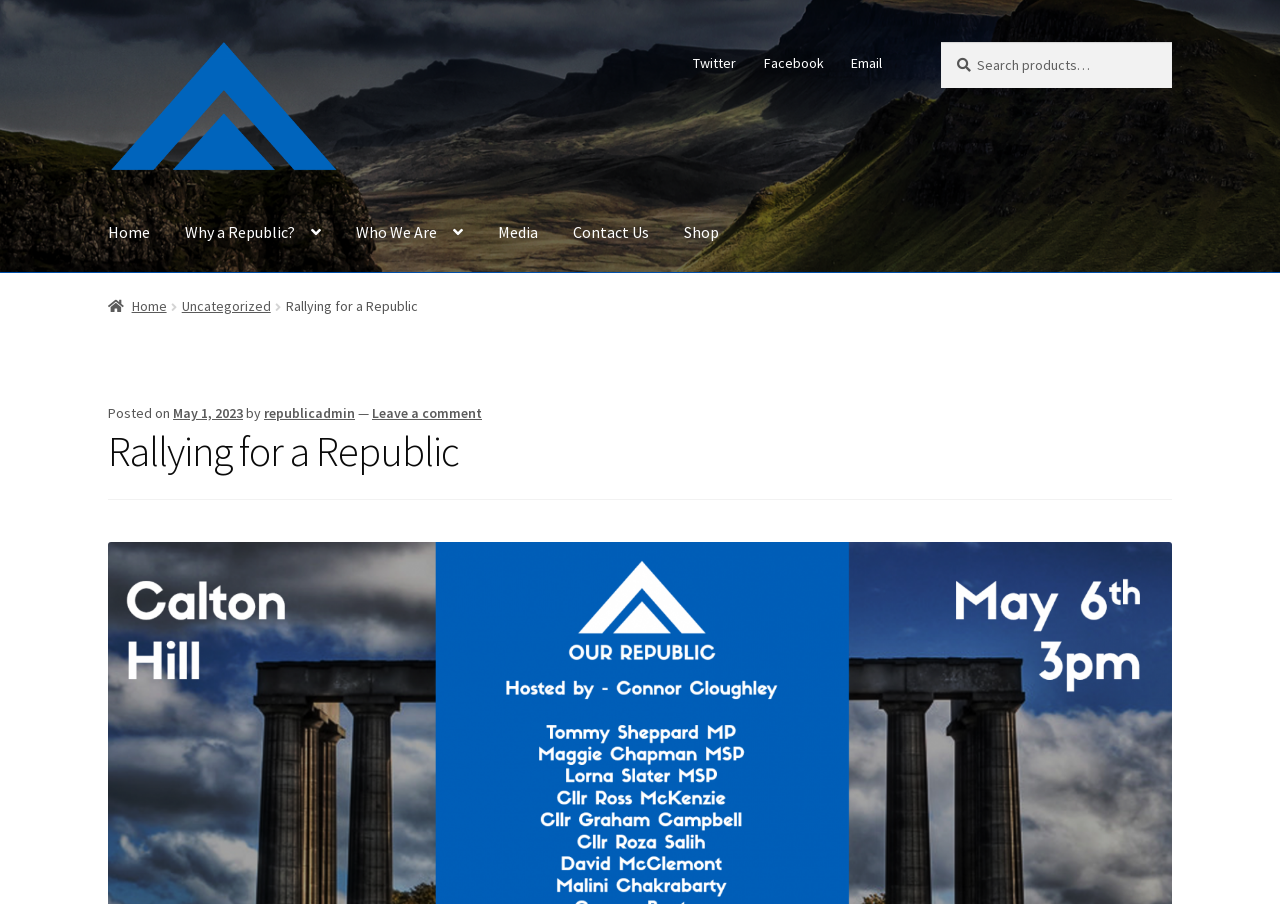Identify the bounding box coordinates of the clickable region to carry out the given instruction: "Check the 'Coffee Common' link".

None